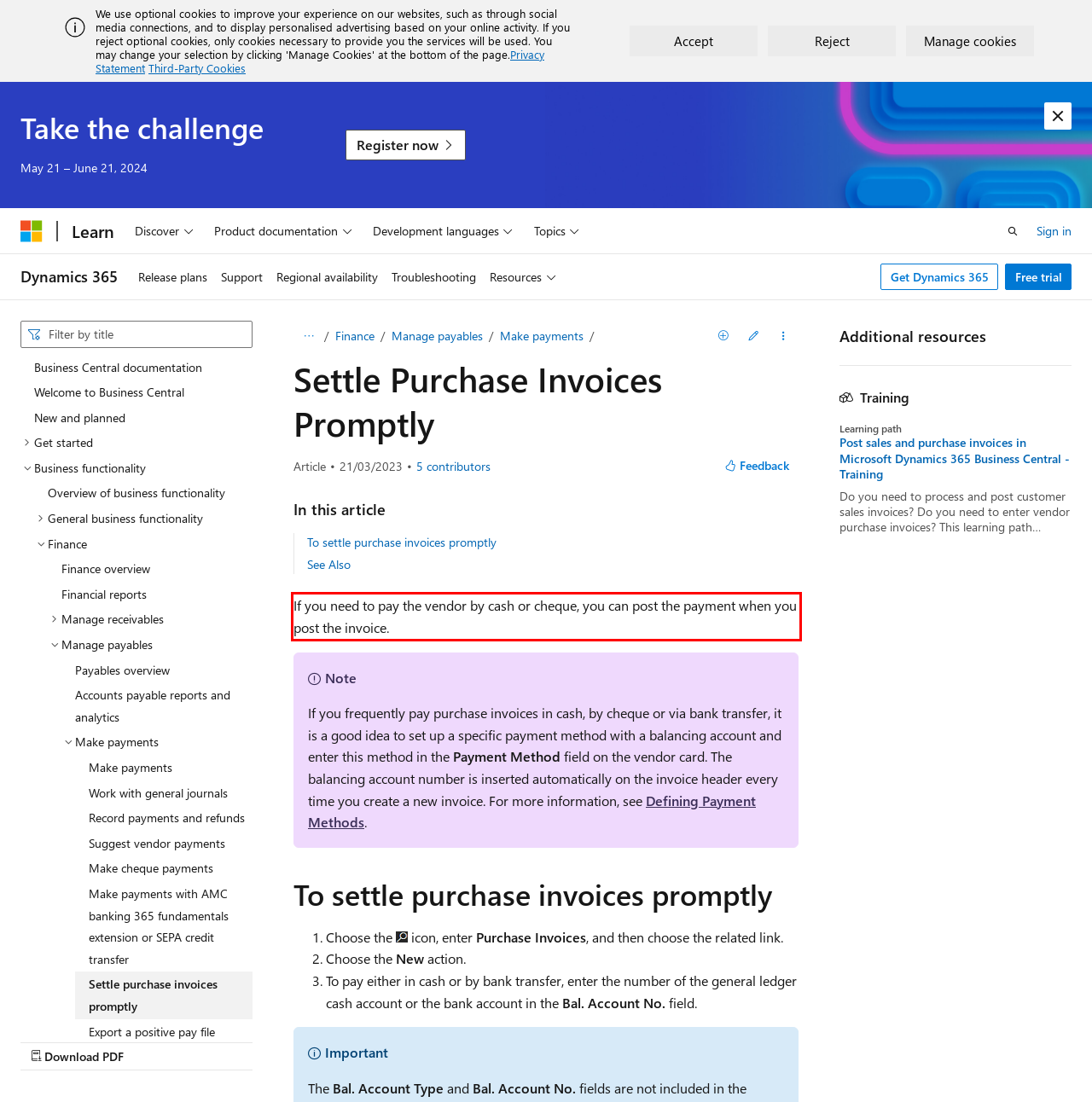Identify and extract the text within the red rectangle in the screenshot of the webpage.

If you need to pay the vendor by cash or cheque, you can post the payment when you post the invoice.